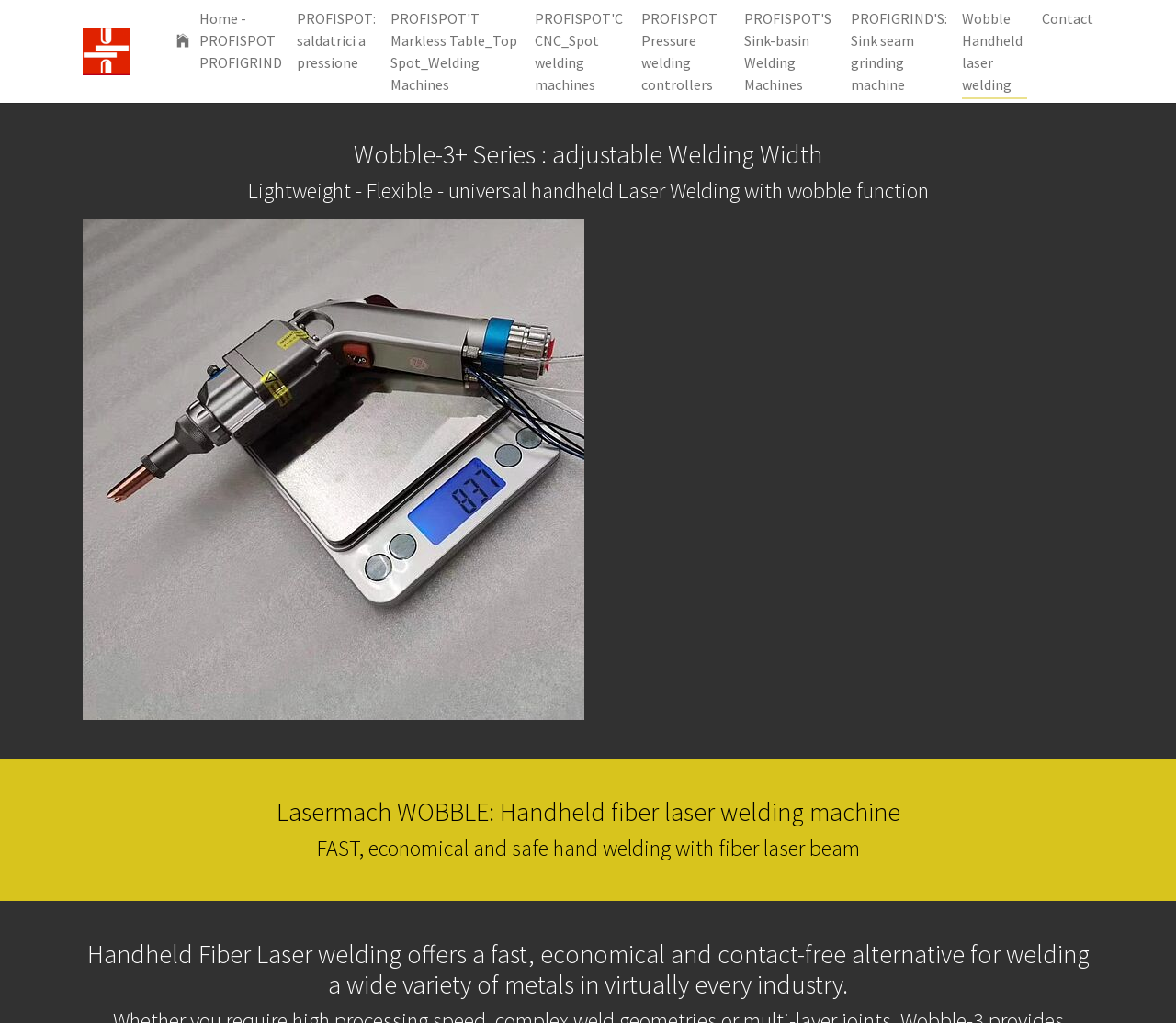Highlight the bounding box of the UI element that corresponds to this description: "PROFIGRIND'S: Sink seam grinding machine".

[0.717, 0.0, 0.812, 0.101]